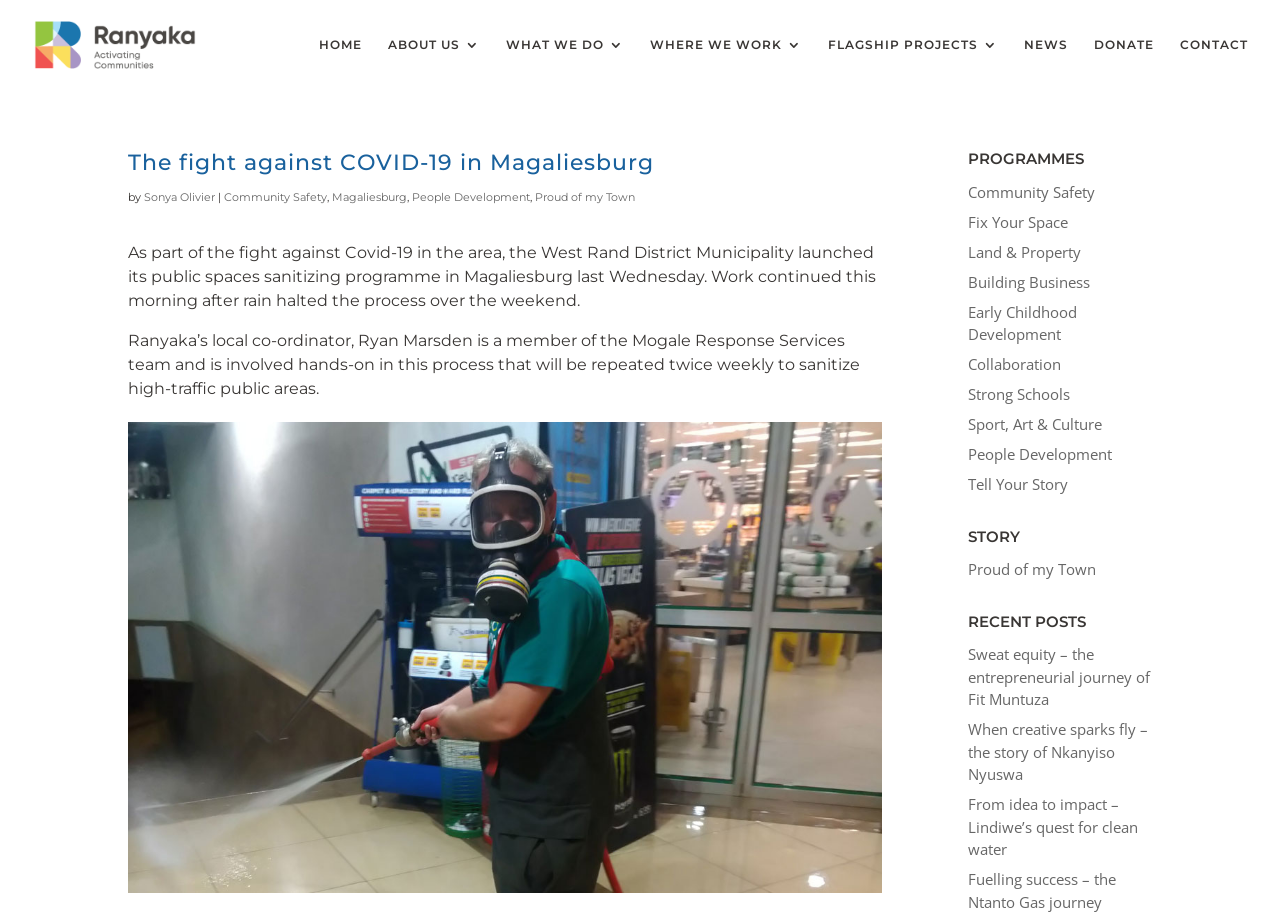Identify the bounding box coordinates of the section that should be clicked to achieve the task described: "search".

None